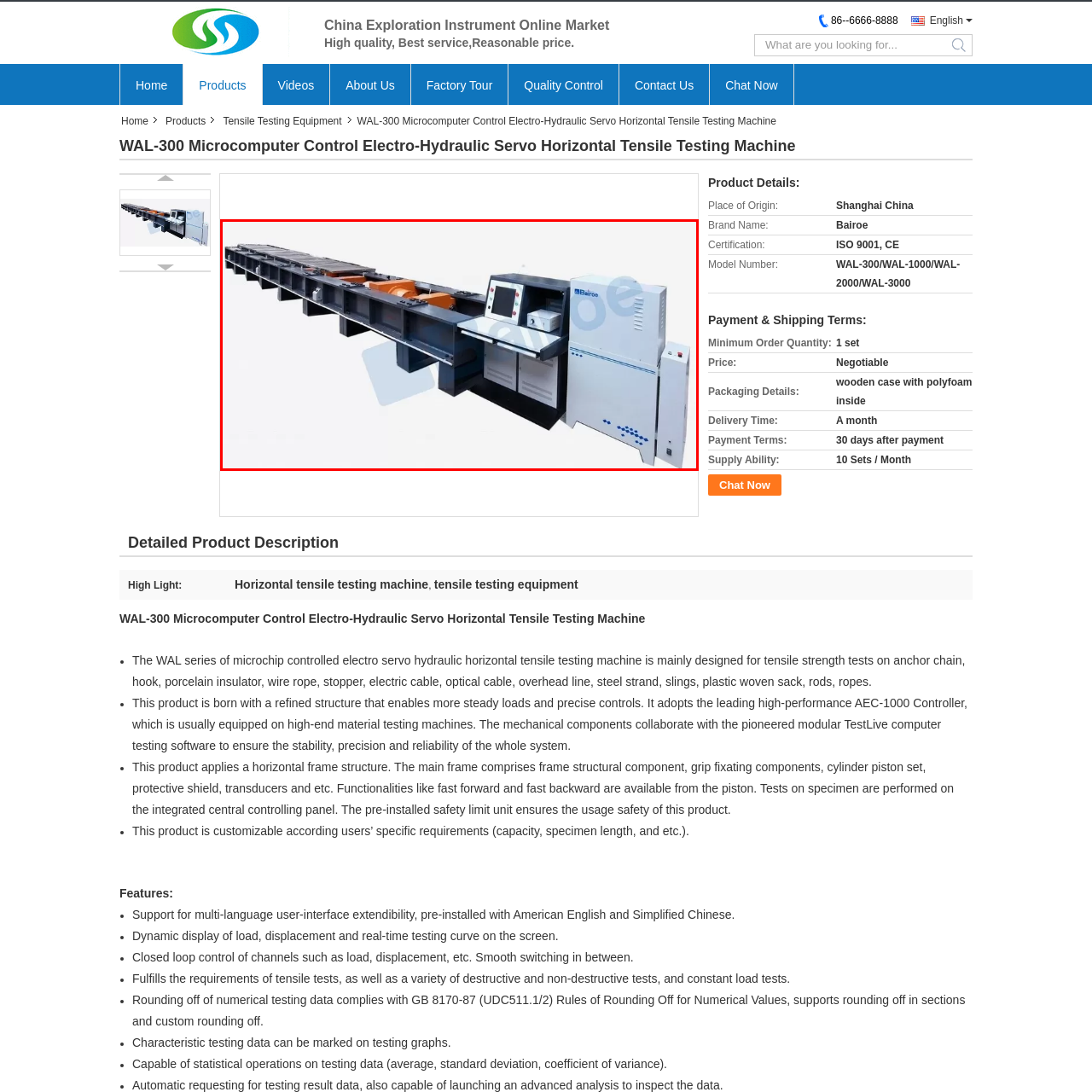Offer a detailed account of what is shown inside the red bounding box.

The image displays the WAL-300 Microcomputer Control Electro-Hydraulic Servo Horizontal Tensile Testing Machine, a sophisticated piece of equipment designed for conducting tensile strength tests on various materials, including anchor chains, wire ropes, and cables. The machine features a long, robust testing bed lined with multiple testing compartments that allow for simultaneous testing of different materials. 

On the right side of the machine, a control unit is visible, equipped with an intuitive interface featuring a display screen and operational buttons, facilitating easy management of testing procedures. The overall design emphasizes stability and precision, showcasing high-quality engineering suitable for rigorous testing environments. This model is part of the Bairoe brand and is recognized for its refined structure and advanced testing capabilities, making it an ideal choice for industry professionals seeking reliable performance in material testing.